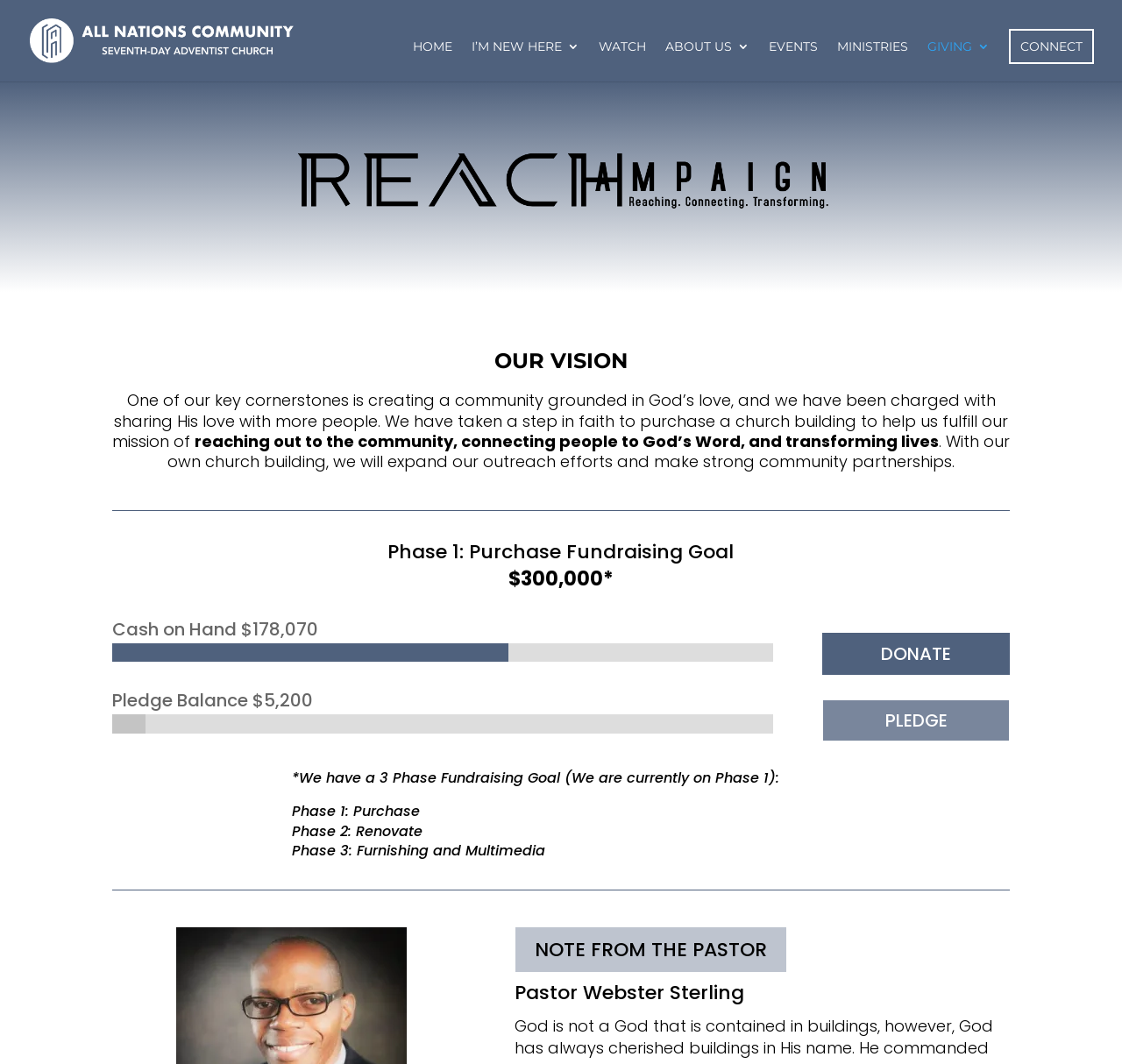Explain the contents of the webpage comprehensively.

The webpage is about the All Nations Community SDA Church, with a prominent link to the church's homepage at the top left corner. Below the link, there is a logo image of the church. 

The top navigation menu consists of 7 links: 'HOME', 'I'M NEW HERE', 'WATCH', 'ABOUT US', 'EVENTS', 'MINISTRIES', and 'GIVING', which are evenly spaced and aligned horizontally across the top of the page. 

The main content of the page is focused on the church's vision, with a heading 'OUR VISION' in the middle of the page. Below the heading, there are three paragraphs of text describing the church's mission to create a community grounded in God's love and its plans to fulfill this mission by purchasing a church building. 

To the right of the text, there is a section displaying the church's fundraising progress, with a goal of $300,000 and a current cash balance of $178,070. There is also a button to 'DONATE' and a link to 'PLEDGE' below the fundraising information. 

Further down the page, there is a section outlining the church's 3-phase fundraising goal, with descriptions of each phase. At the very bottom of the page, there is a link to a 'NOTE FROM THE PASTOR' and a heading with the pastor's name, Webster Sterling.